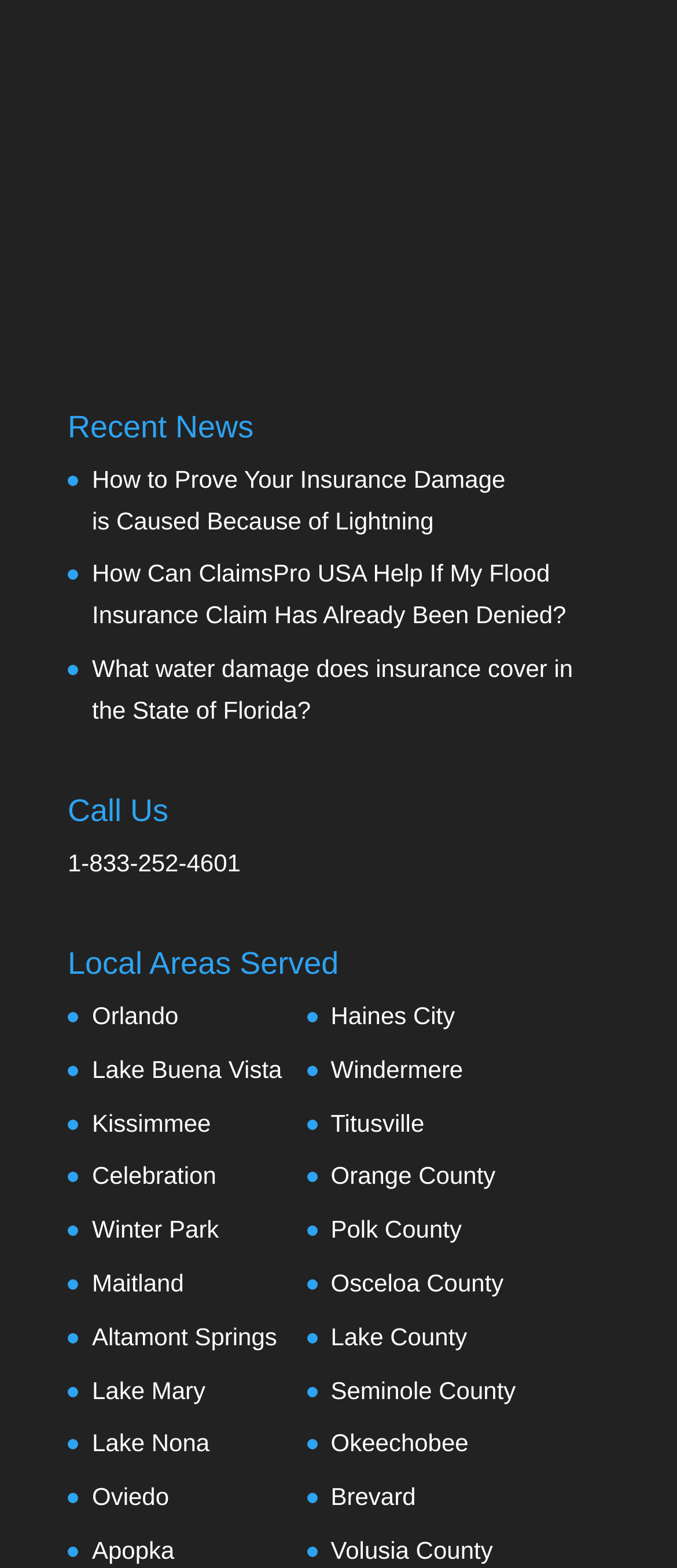Please locate the clickable area by providing the bounding box coordinates to follow this instruction: "Navigate to the next event".

None